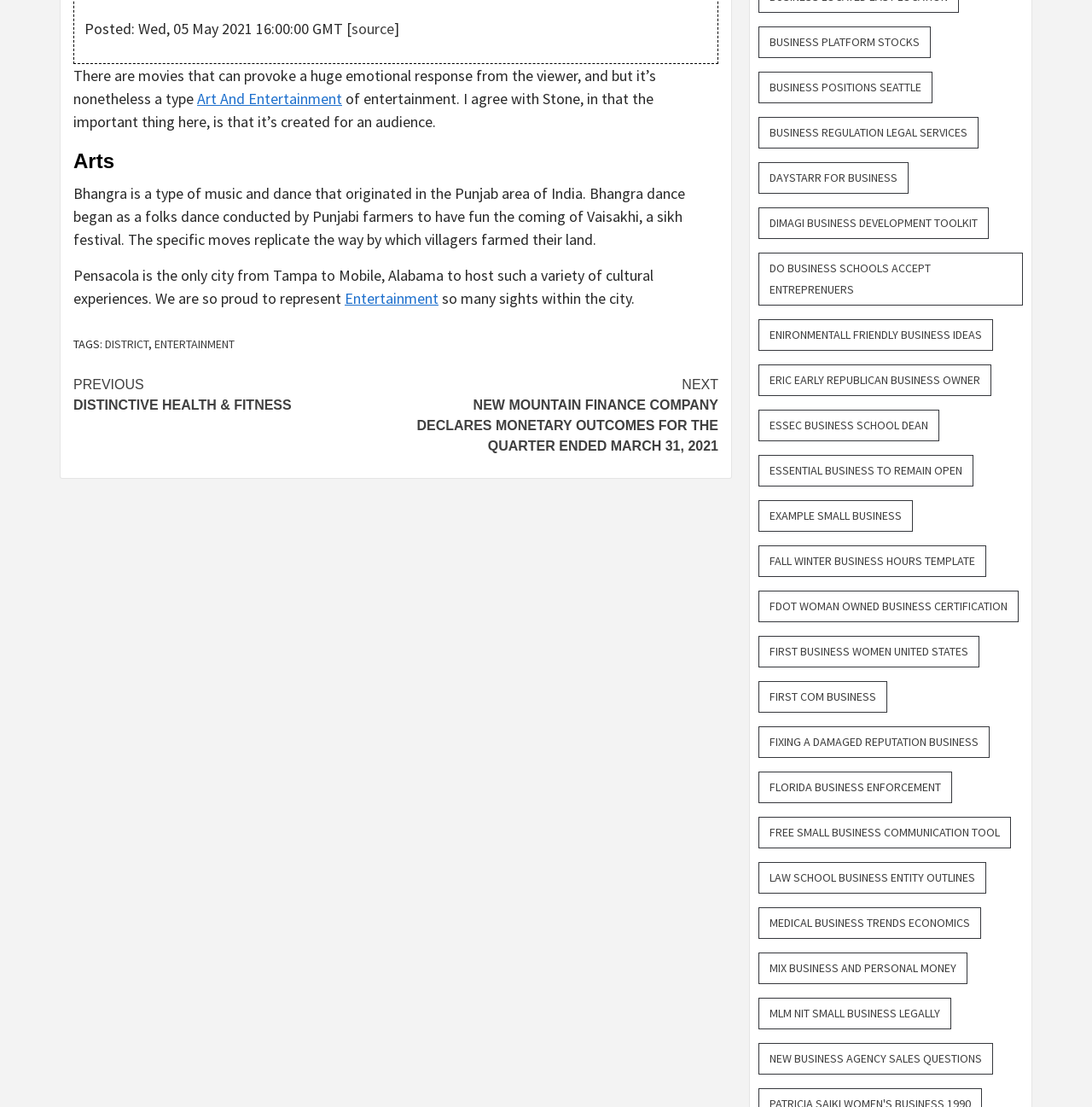Pinpoint the bounding box coordinates of the area that should be clicked to complete the following instruction: "Click on 'Entertainment'". The coordinates must be given as four float numbers between 0 and 1, i.e., [left, top, right, bottom].

[0.316, 0.26, 0.402, 0.278]